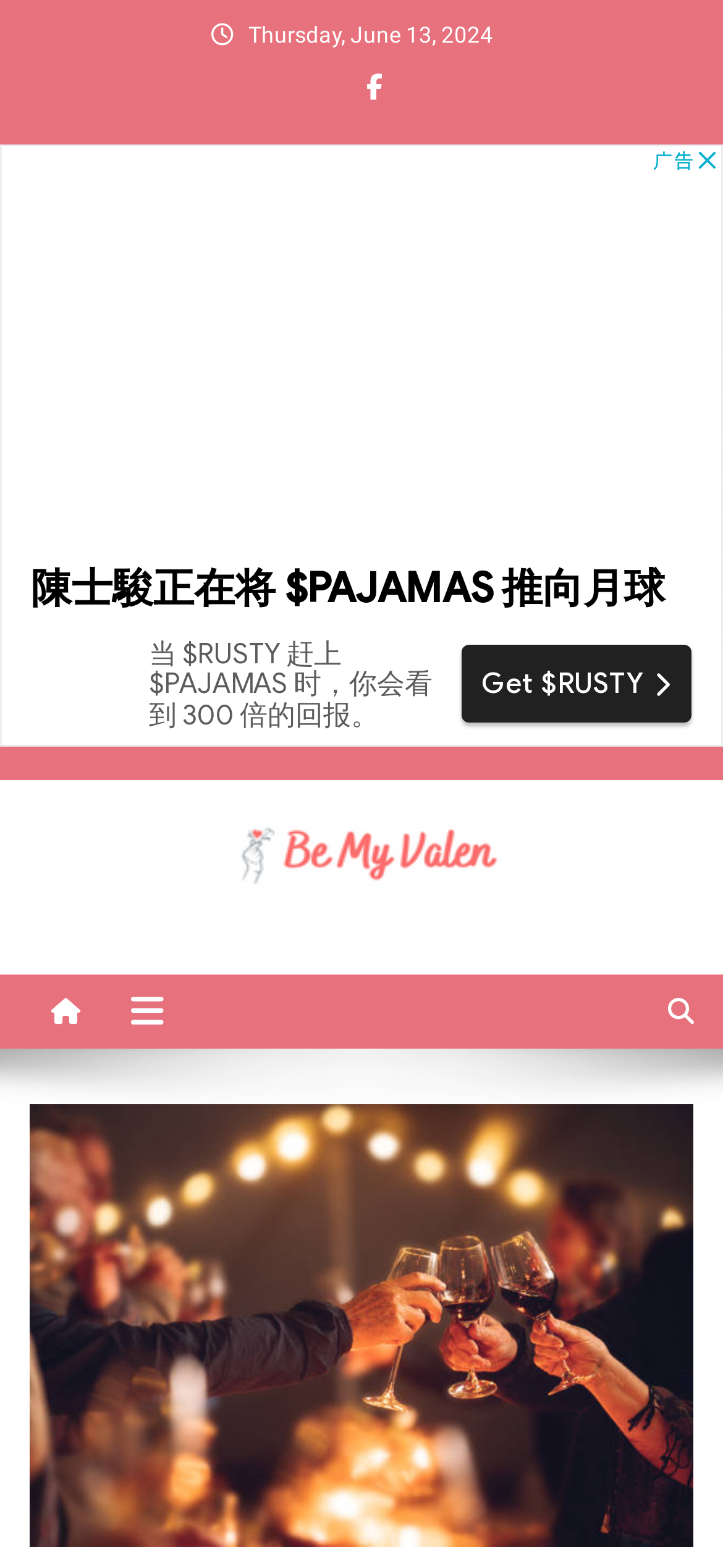Reply to the question with a brief word or phrase: What is the date displayed on the webpage?

Thursday, June 13, 2024